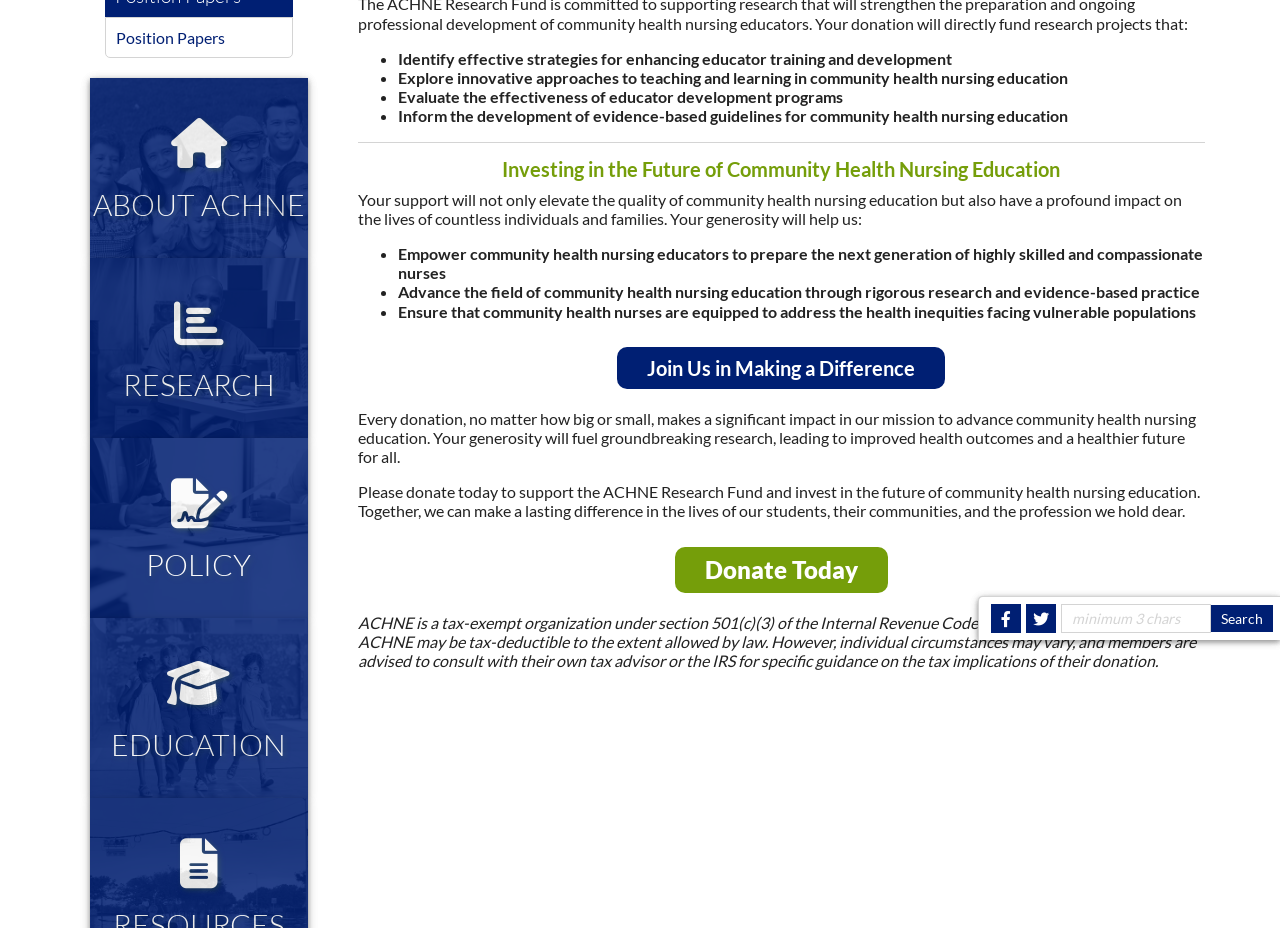Calculate the bounding box coordinates of the UI element given the description: "parent_node: ABOUT ACHNE".

[0.07, 0.084, 0.24, 0.278]